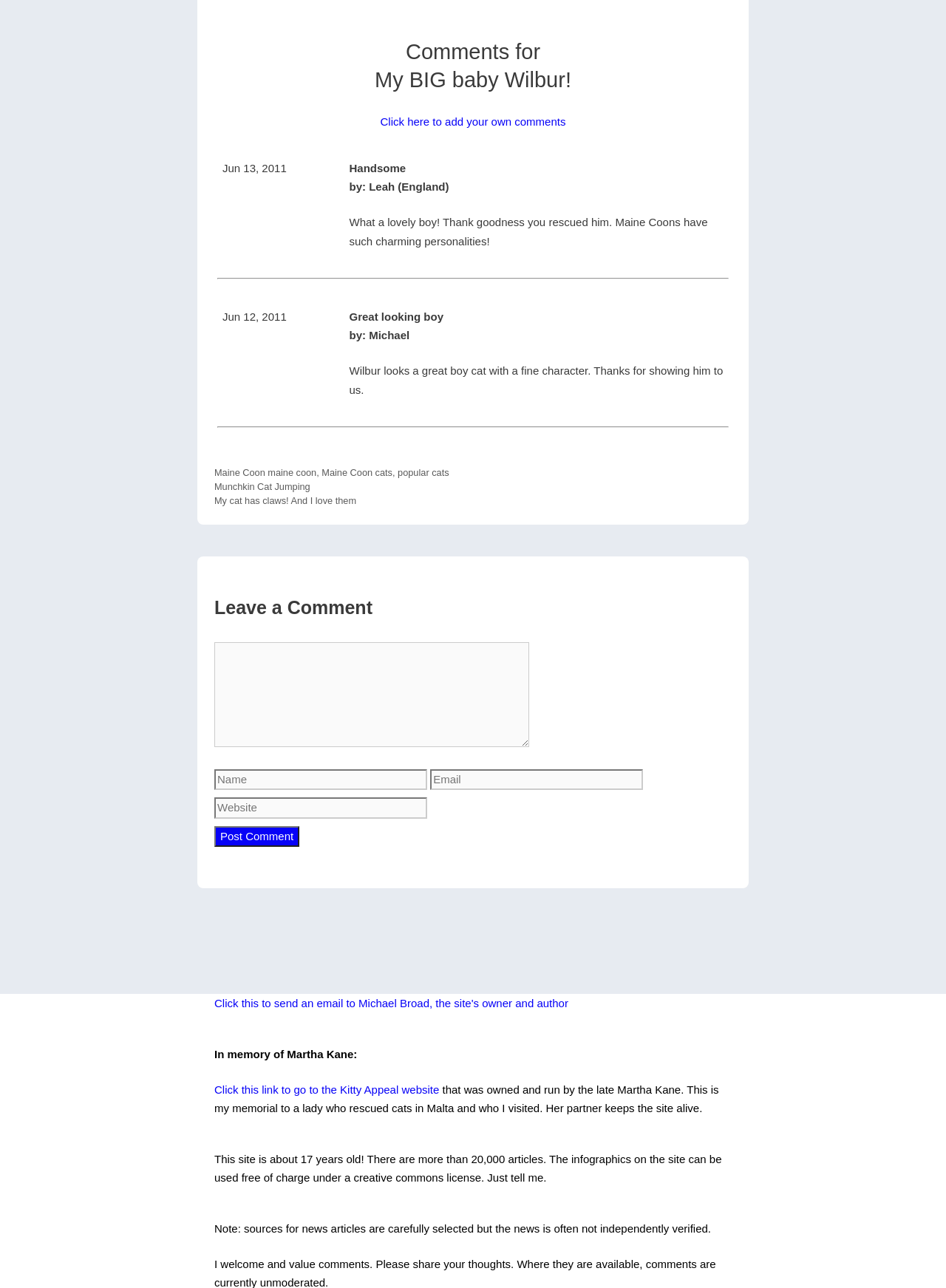Please identify the bounding box coordinates of the clickable region that I should interact with to perform the following instruction: "Click on the link to view Maine Coon category". The coordinates should be expressed as four float numbers between 0 and 1, i.e., [left, top, right, bottom].

[0.227, 0.535, 0.28, 0.543]